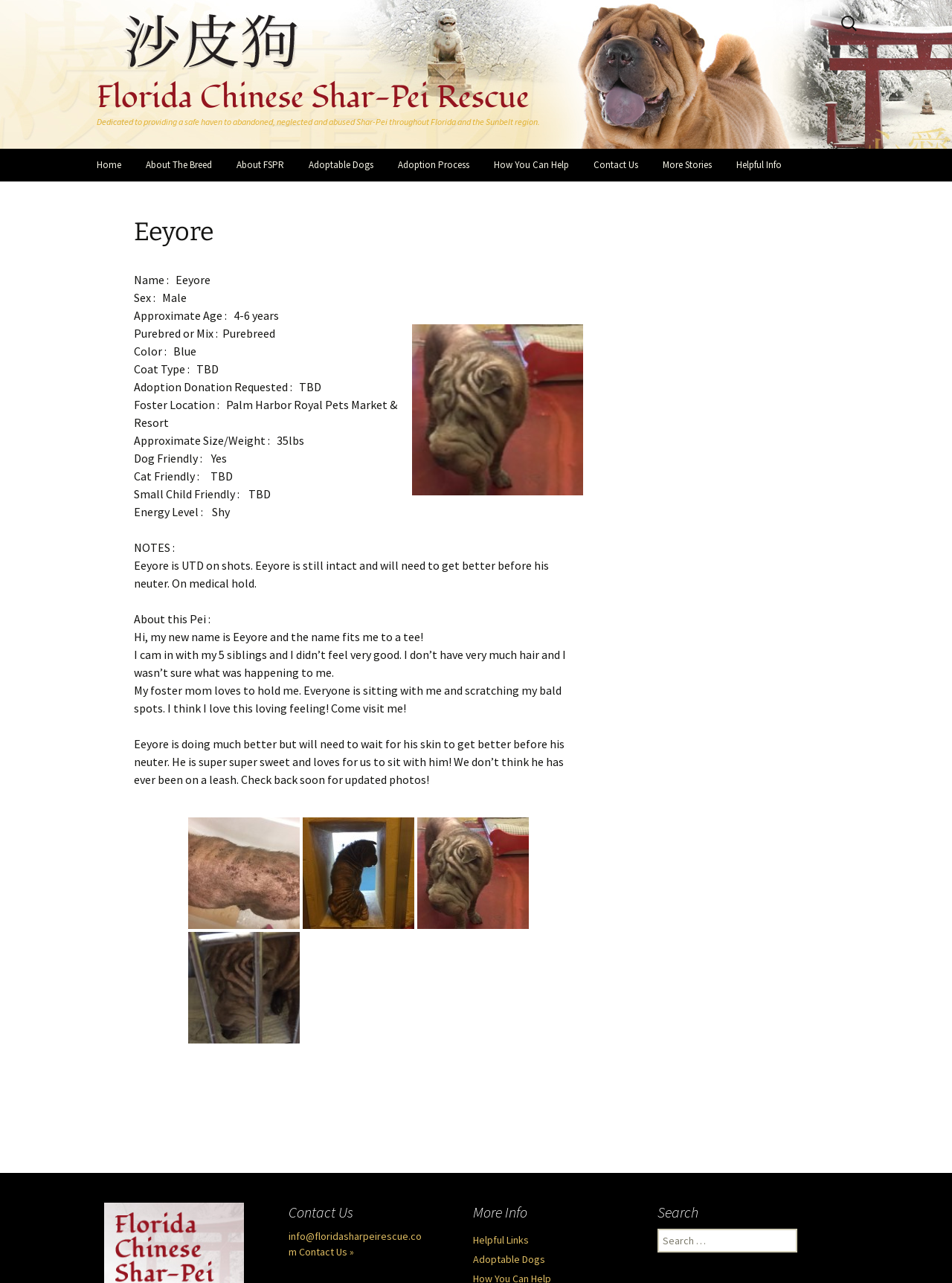Provide the bounding box coordinates of the HTML element this sentence describes: "Guidelines for Fosters". The bounding box coordinates consist of four float numbers between 0 and 1, i.e., [left, top, right, bottom].

[0.762, 0.167, 0.918, 0.193]